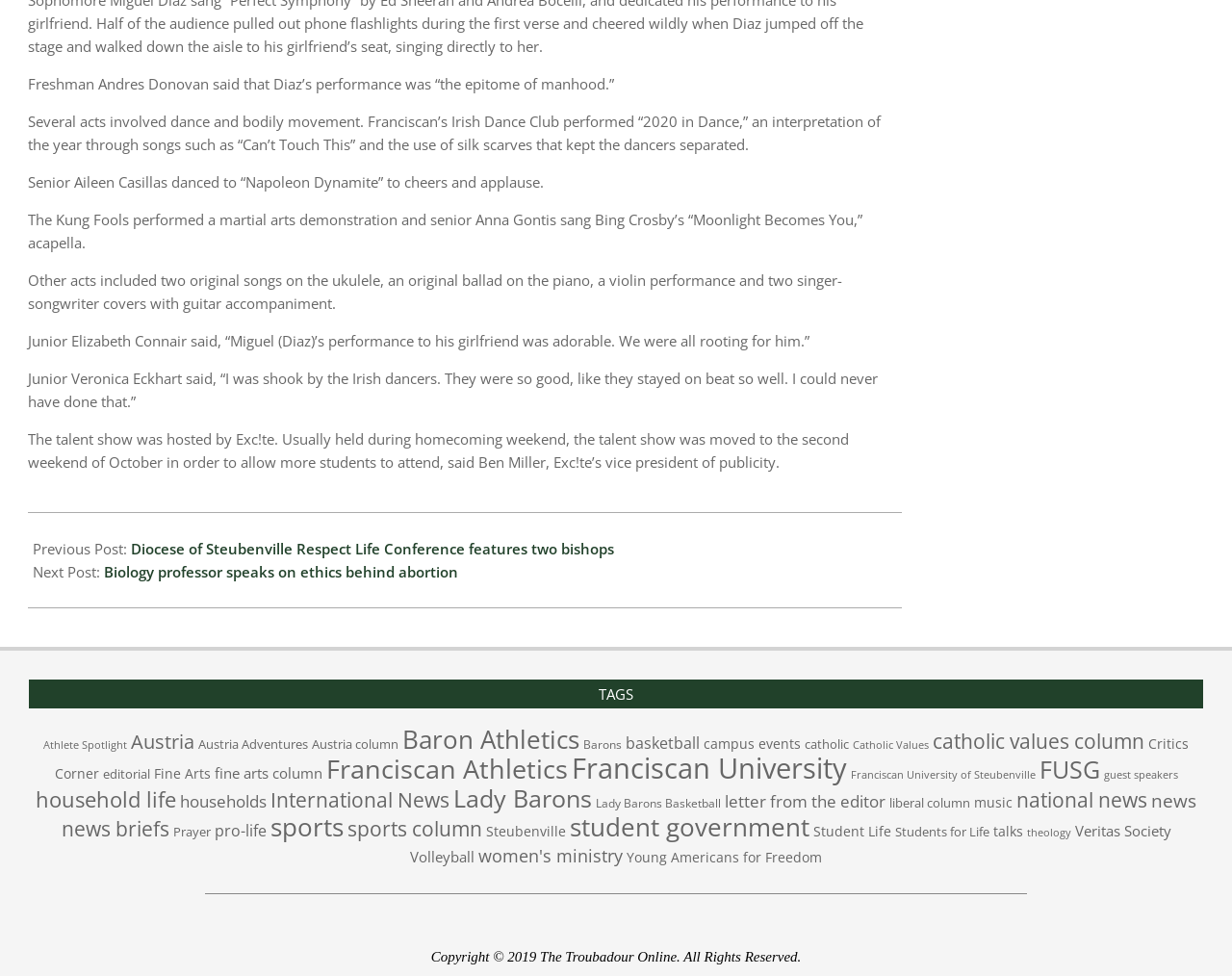How many items are in the 'Franciscan Athletics' category?
Examine the screenshot and reply with a single word or phrase.

106